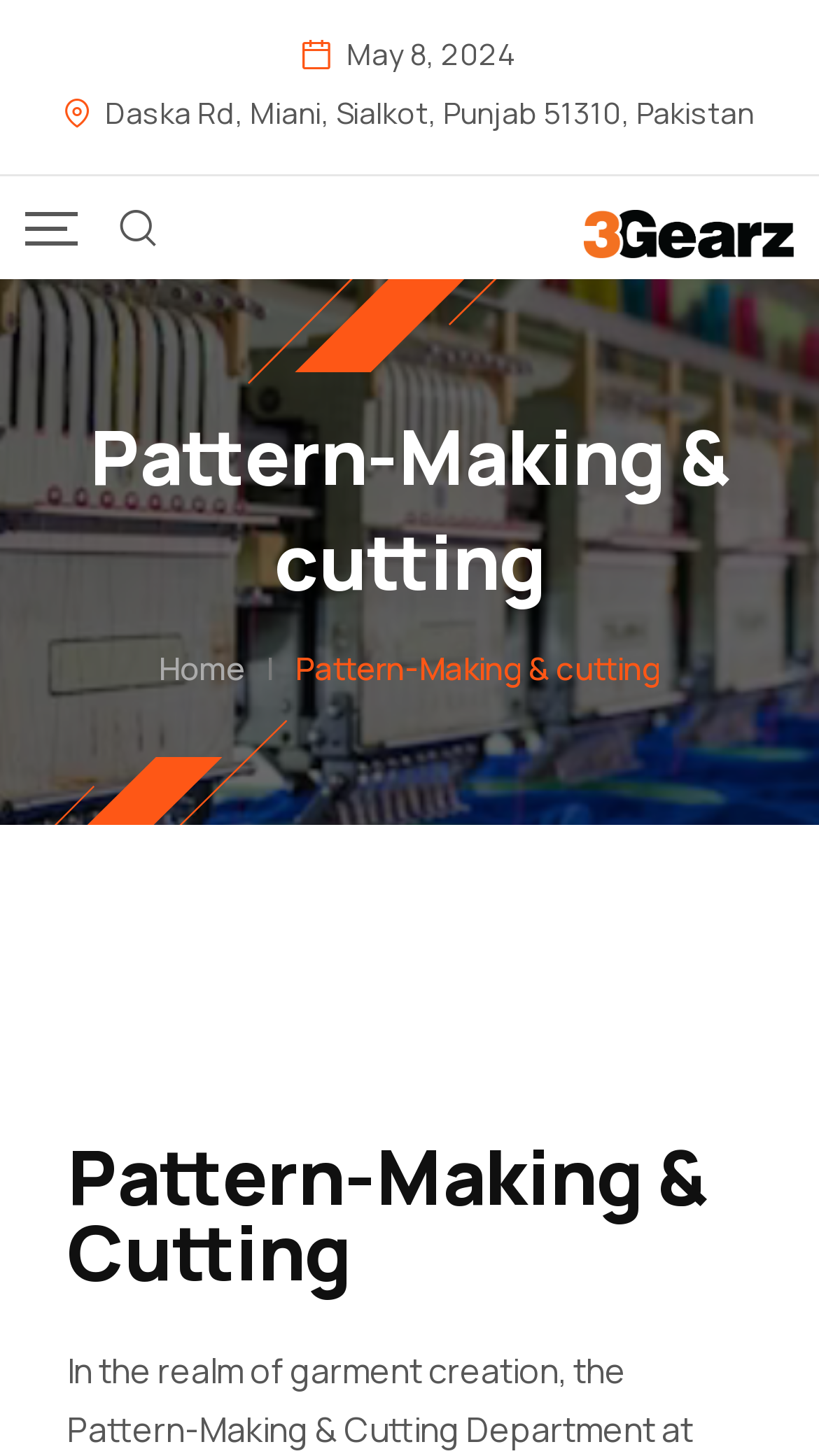Identify and provide the text of the main header on the webpage.

Pattern-Making & cutting